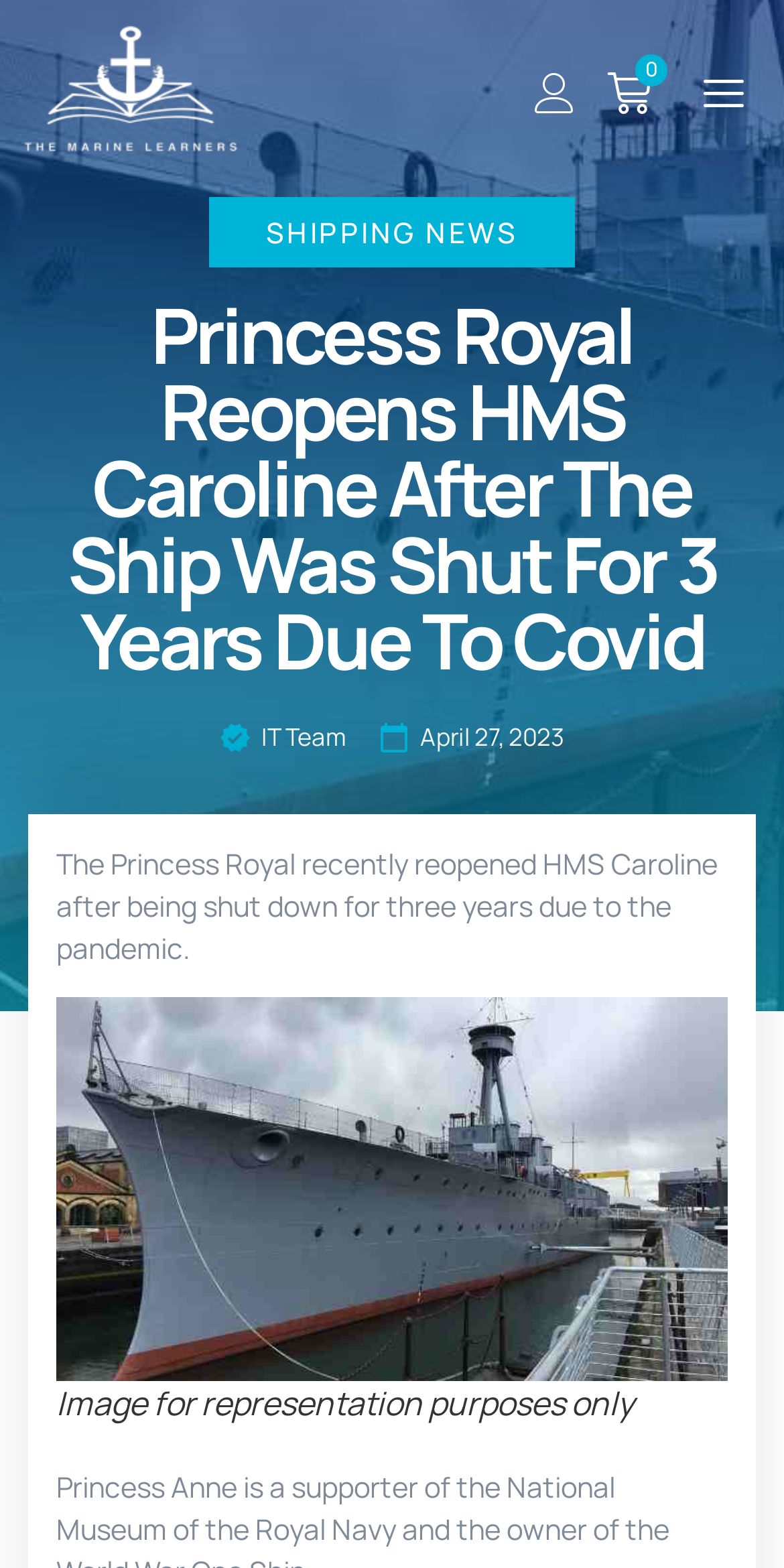What is the purpose of the image on the webpage?
Look at the image and respond with a one-word or short-phrase answer.

Representation purposes only